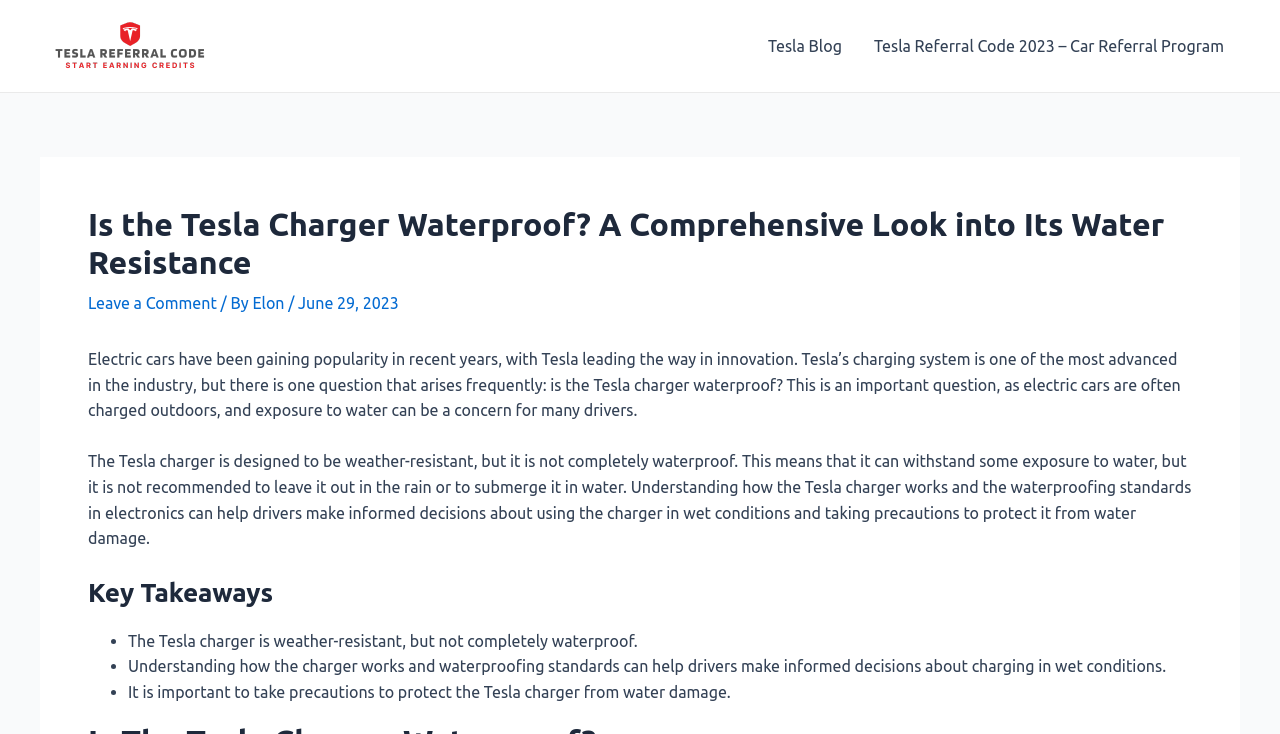When was the article published?
Please provide a single word or phrase in response based on the screenshot.

June 29, 2023